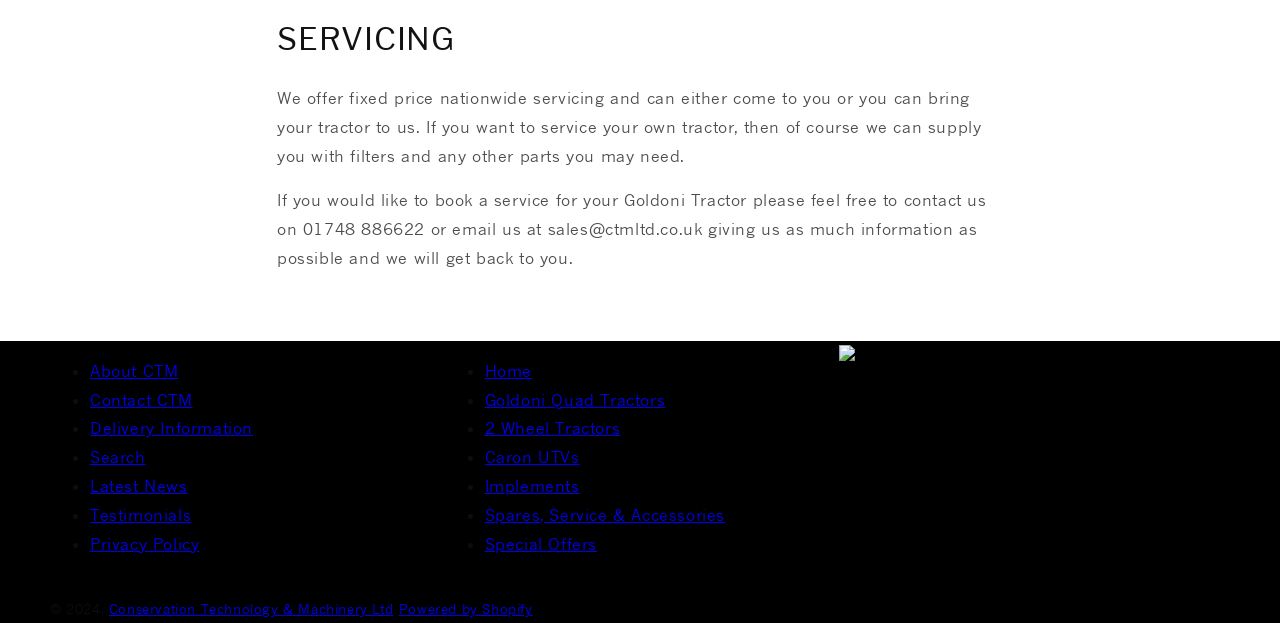Identify the bounding box of the HTML element described as: "About CTM".

[0.07, 0.579, 0.139, 0.611]